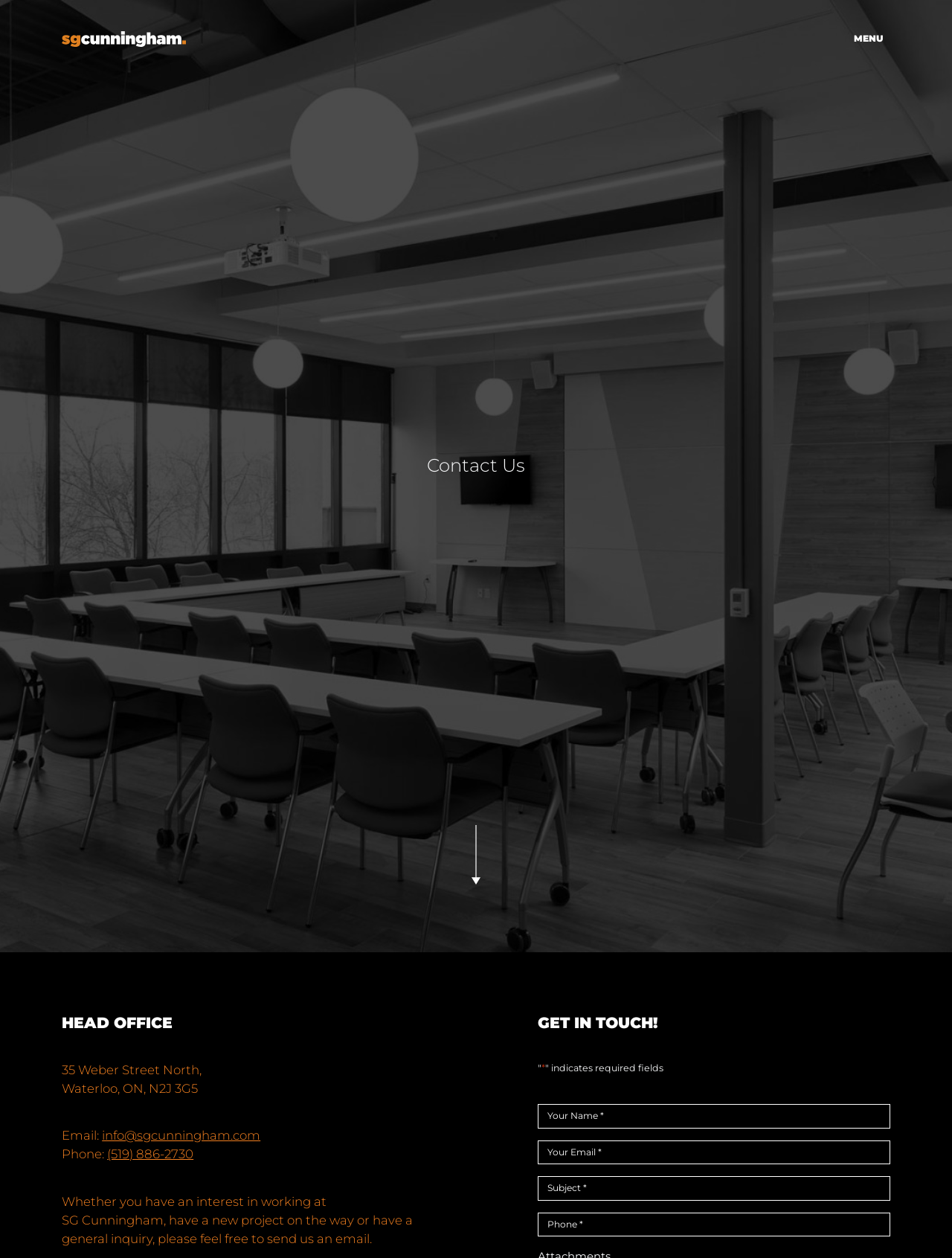Create a detailed summary of the webpage's content and design.

The webpage is about SG Cunningham, a general contracting and construction services company serving the Waterloo Region for over 40 years. At the top left, there is a link, and on the top right, a "MENU" button is located. Below the top section, a header with a tab panel is displayed, featuring a prominent "Contact Us" heading. 

Underneath the header, there are two sections. The left section contains the company's head office information, including the address, email, and phone number. The email and phone number are clickable links. Below this information, there is a paragraph of text encouraging visitors to send an email for inquiries or job opportunities.

On the right side, there is a "GET IN TOUCH!" heading, followed by a section with four required text boxes, likely for a contact form. The text boxes are arranged vertically, and above them, there is a note indicating that asterisks denote required fields.